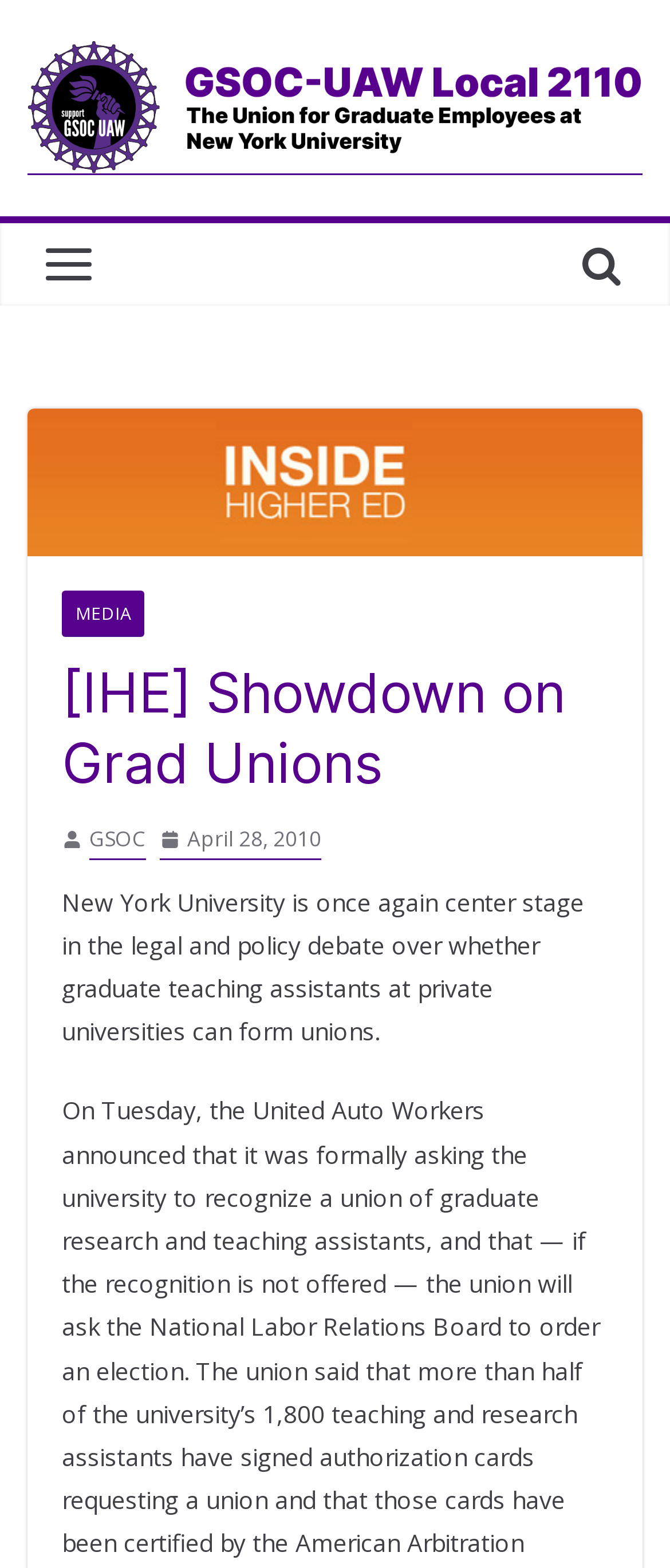Bounding box coordinates should be in the format (top-left x, top-left y, bottom-right x, bottom-right y) and all values should be floating point numbers between 0 and 1. Determine the bounding box coordinate for the UI element described as: 322619@email4pr.com

None